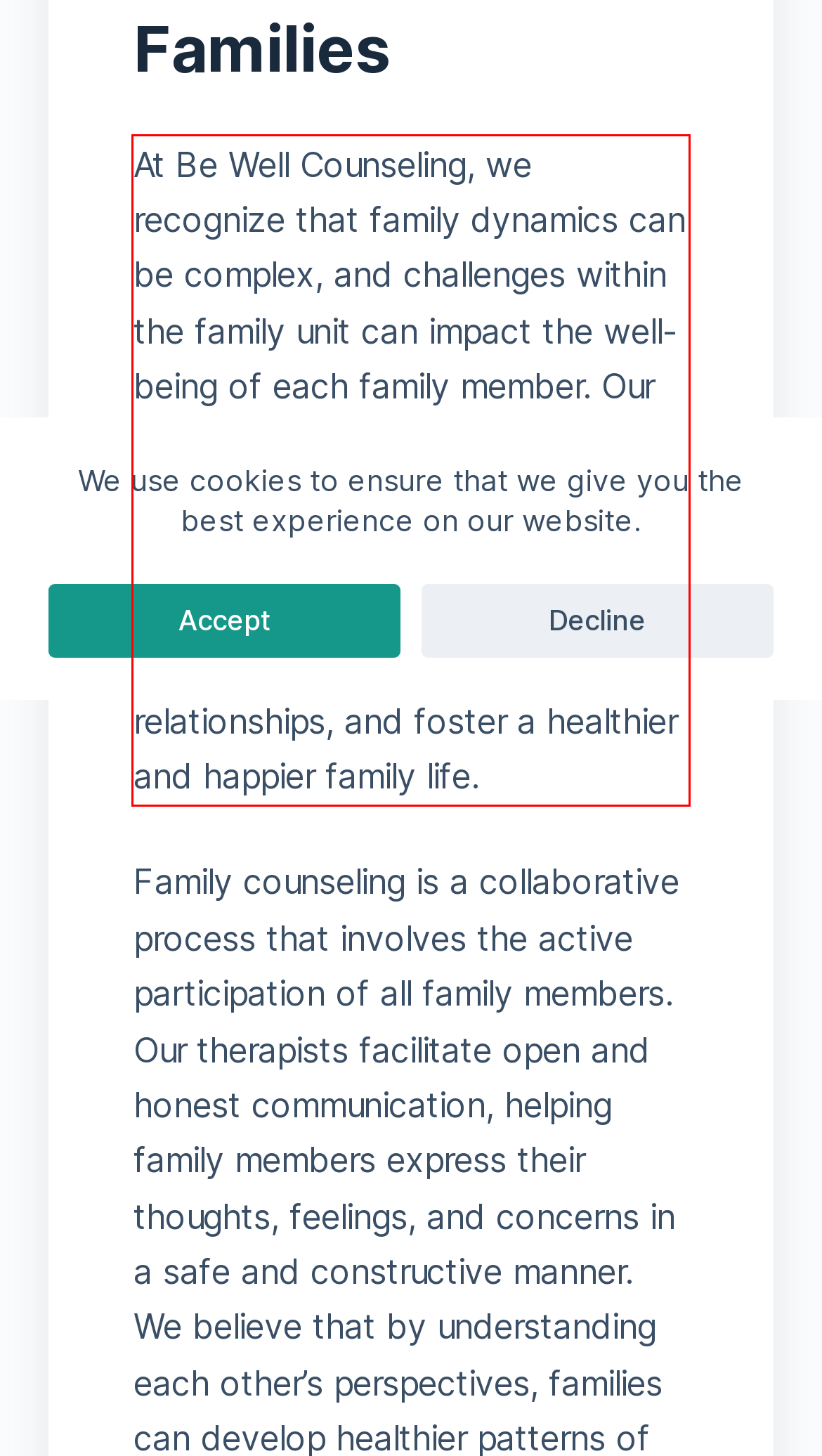You are provided with a screenshot of a webpage containing a red bounding box. Please extract the text enclosed by this red bounding box.

At Be Well Counseling, we recognize that family dynamics can be complex, and challenges within the family unit can impact the well-being of each family member. Our Family Counseling Services offer a supportive and nurturing environment where families can address their concerns, improve communication, strengthen relationships, and foster a healthier and happier family life.